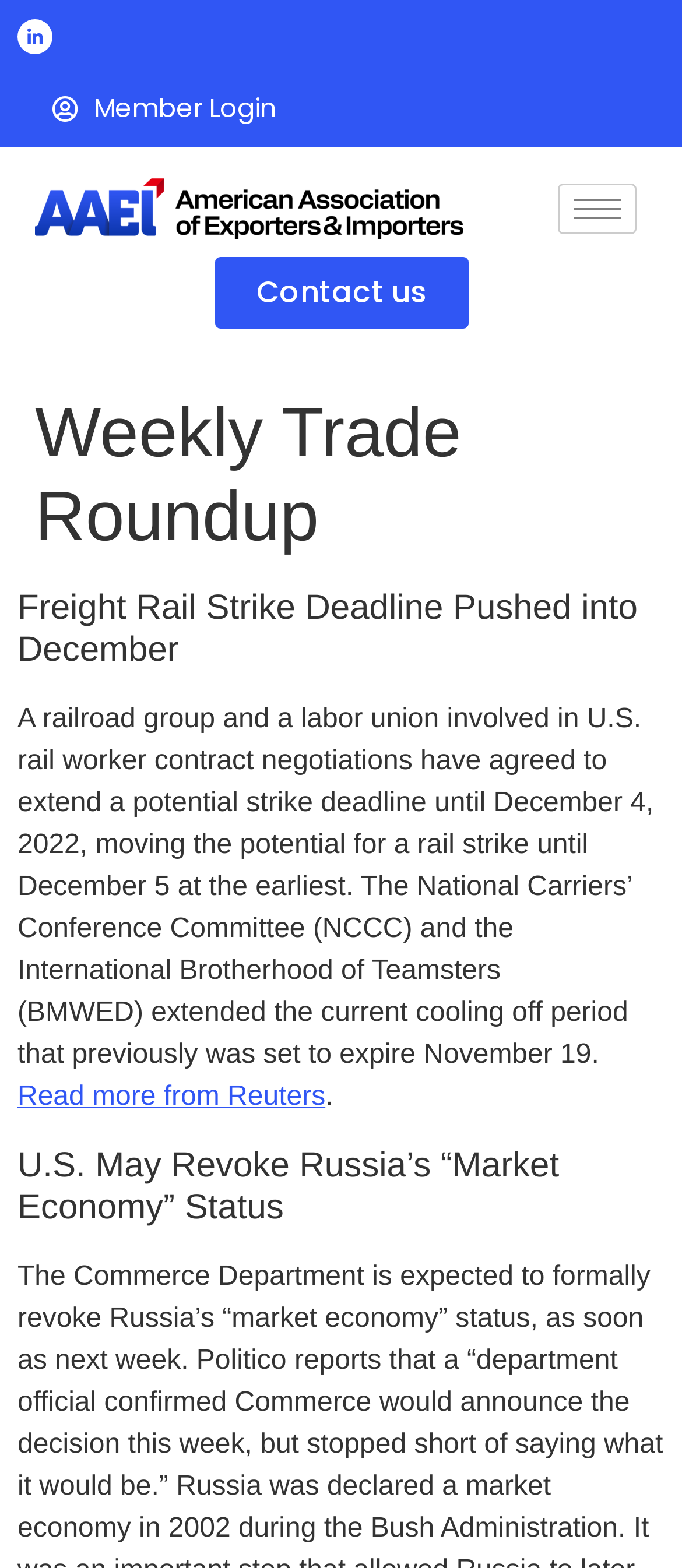What is the source of the news article about the freight rail strike?
Please answer the question with a detailed response using the information from the screenshot.

I found the answer by looking at the link 'Read more from Reuters (opens in a new tab)' which suggests that the news article is sourced from Reuters.